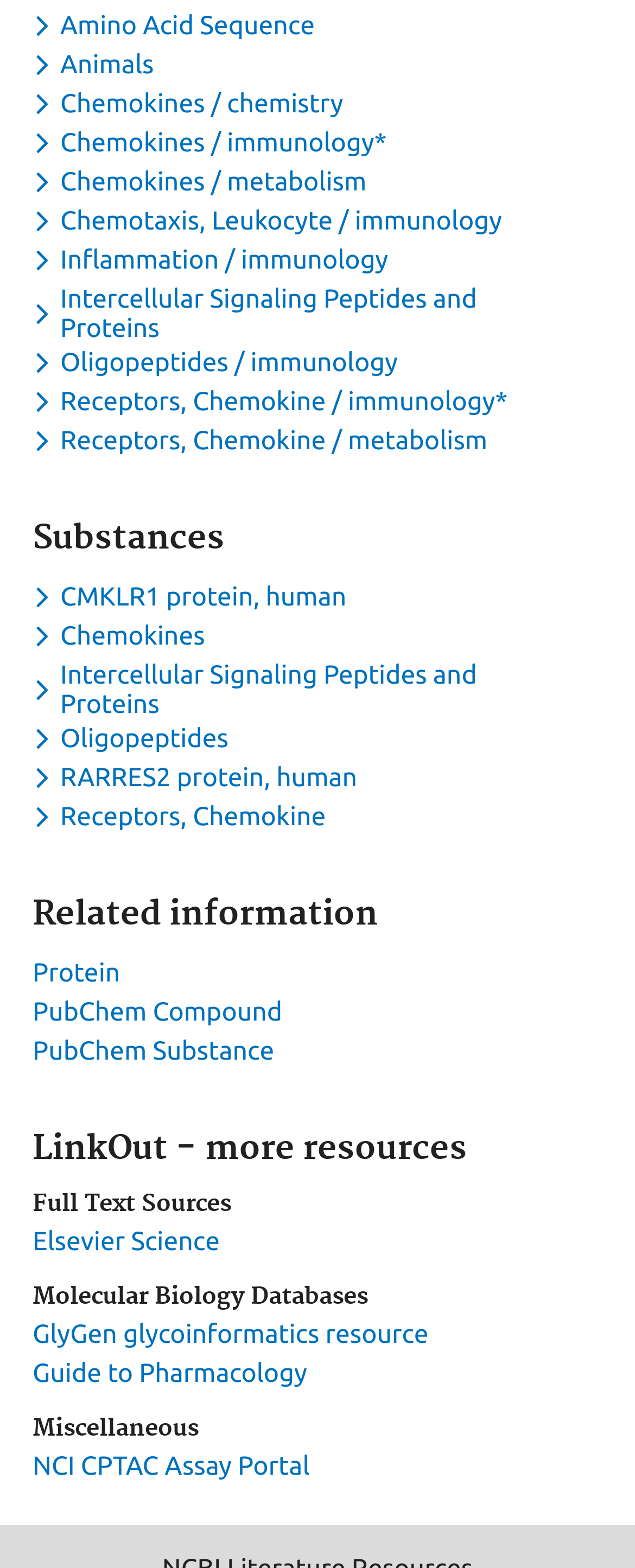Give the bounding box coordinates for this UI element: "NCI CPTAC Assay Portal". The coordinates should be four float numbers between 0 and 1, arranged as [left, top, right, bottom].

[0.051, 0.925, 0.488, 0.944]